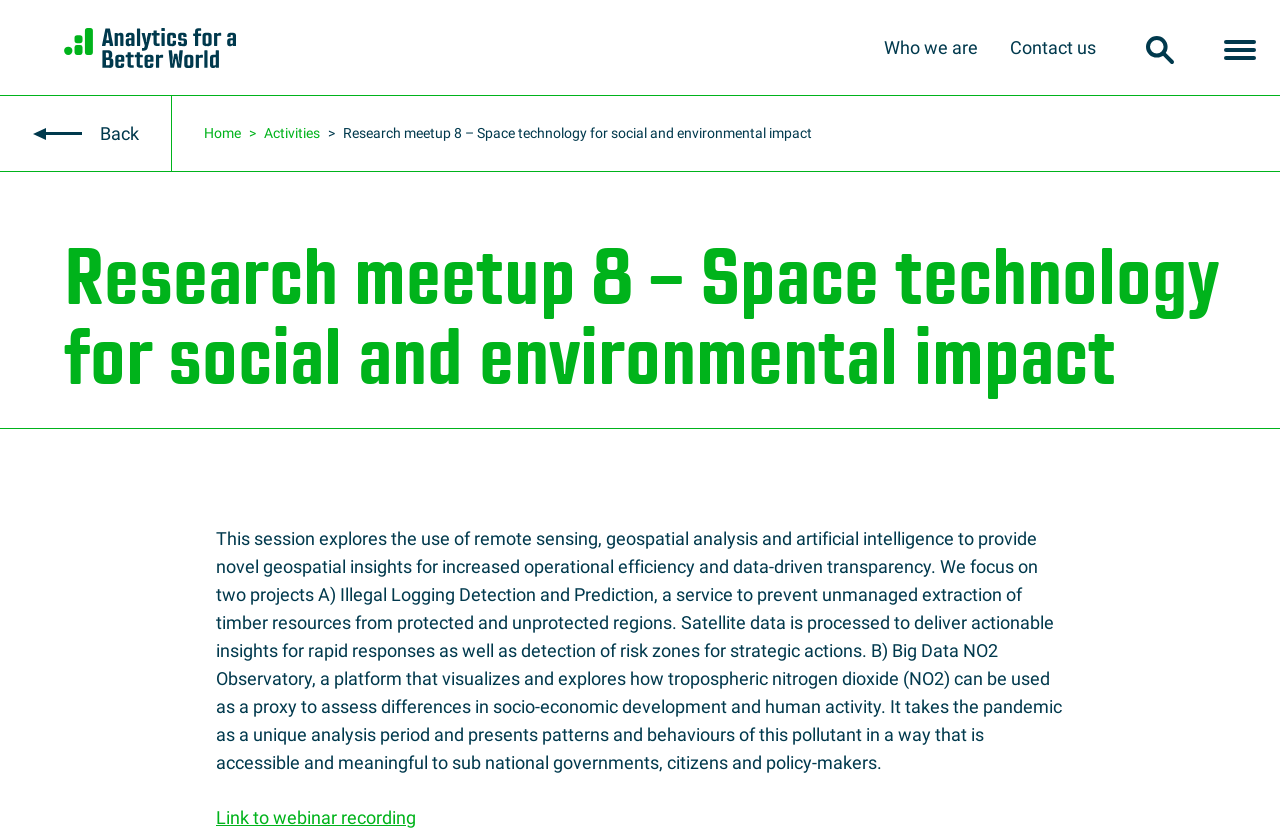Determine the bounding box coordinates for the area you should click to complete the following instruction: "Open site navigation".

[0.956, 0.028, 0.981, 0.086]